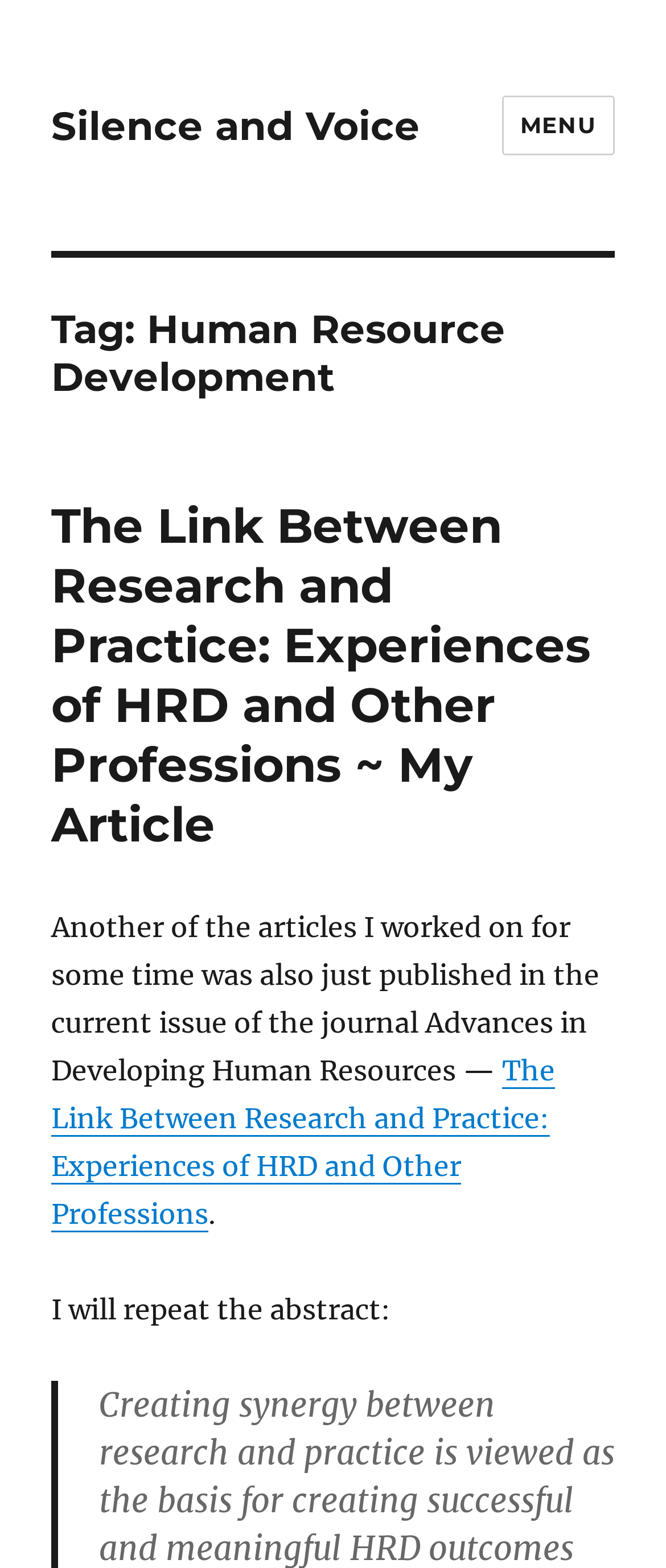Can you give a comprehensive explanation to the question given the content of the image?
What is the name of the article written by the author?

I determined the answer by looking at the heading 'The Link Between Research and Practice: Experiences of HRD and Other Professions ~ My Article' which is a sub-element of the HeaderAsNonLandmark element. This heading is likely to be the title of an article written by the author.